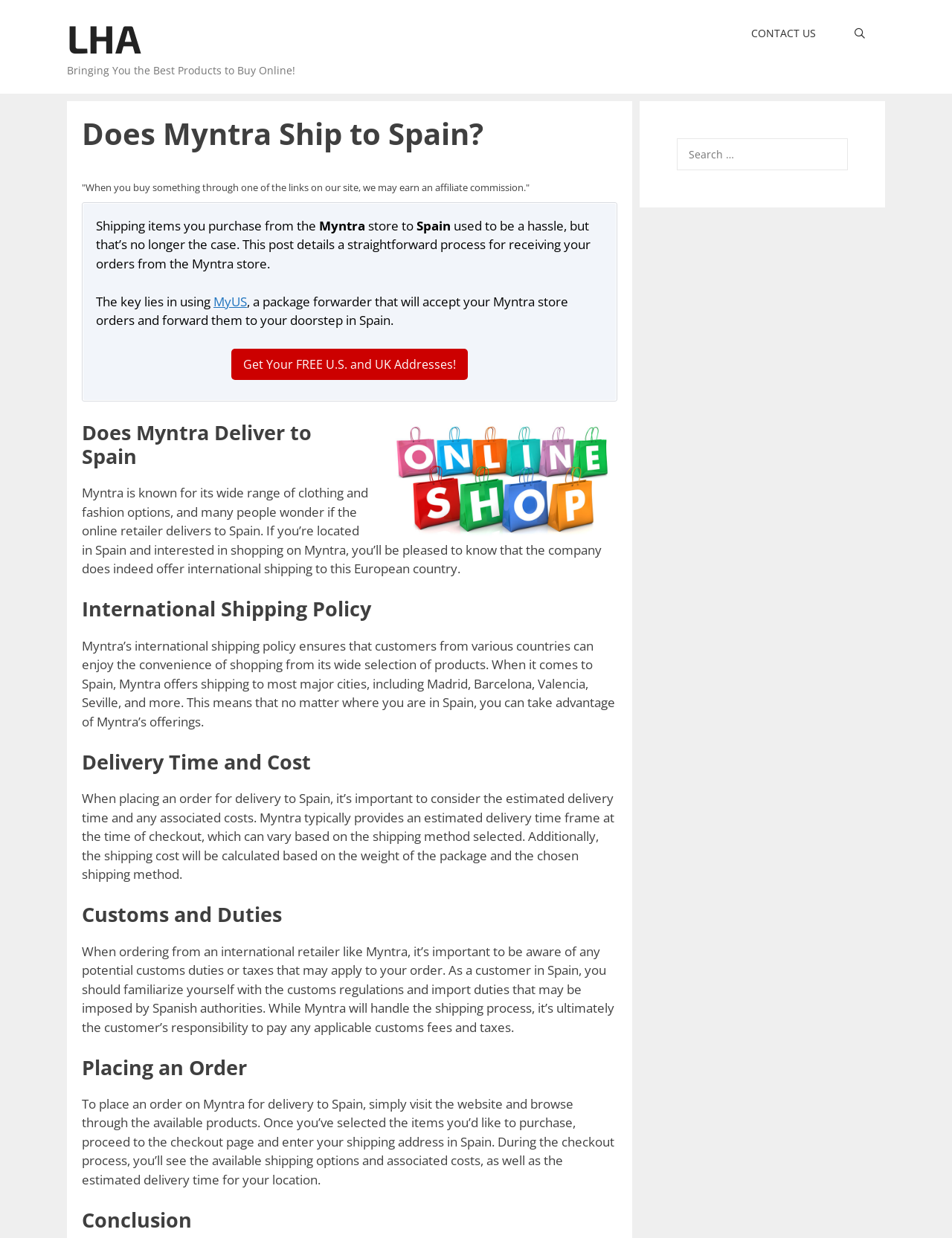Carefully examine the image and provide an in-depth answer to the question: What cities in Spain does Myntra offer shipping to?

The article states that Myntra offers shipping to most major cities in Spain, including Madrid, Barcelona, Valencia, Seville, and more.